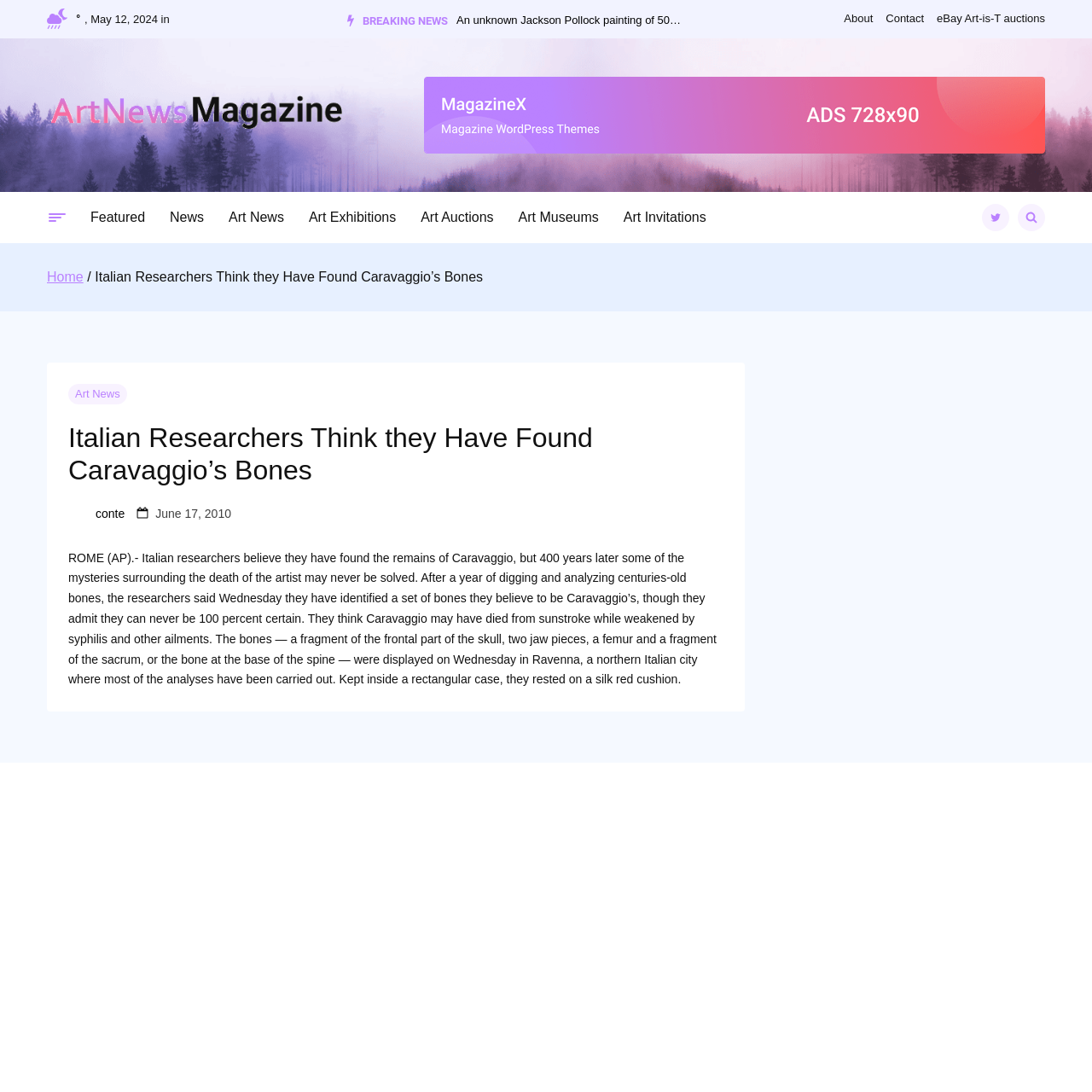Specify the bounding box coordinates of the area that needs to be clicked to achieve the following instruction: "Contact the magazine".

[0.811, 0.011, 0.846, 0.023]